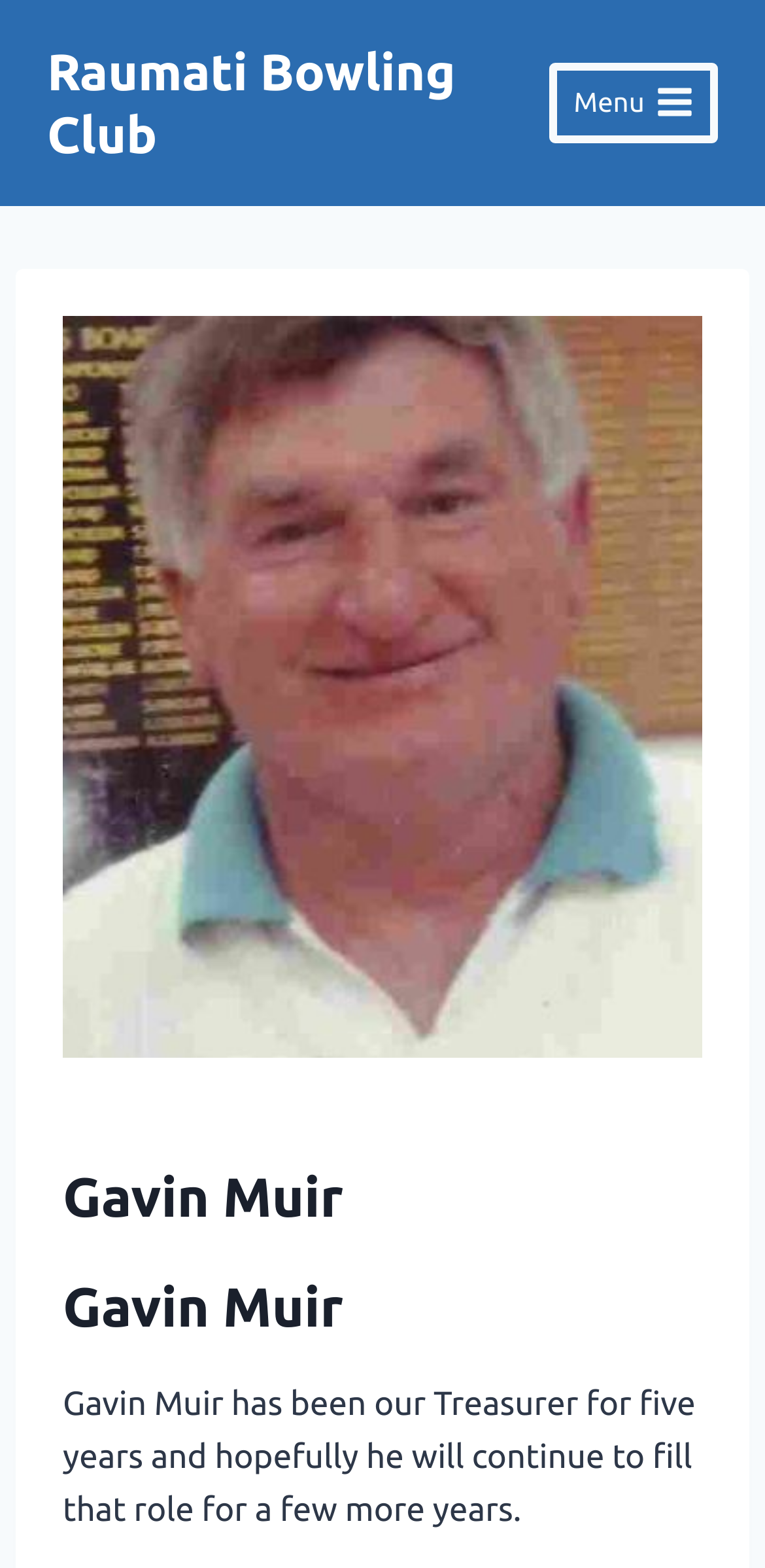What is the purpose of the button at the top right?
Please give a detailed and elaborate answer to the question.

The button at the top right has a StaticText element that reads 'Menu', and an image element that is a toggle menu icon. This suggests that the purpose of the button is to open a menu, likely a navigation menu for the webpage.